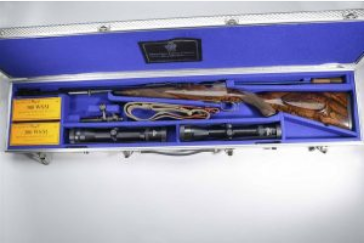Create an elaborate description of the image, covering every aspect.

The image showcases a meticulously arranged aluminium gun case specifically designed for the secure storage and transport of a bolt action rifle. Inside the case, a beautifully crafted rifle is prominently displayed against a rich blue interior lining, which enhances its elegance. Accompanying the rifle are designated compartments for accessories, including two labeled boxes for additional equipment or ammunition. The overall setup reflects a blend of functionality and protection, ensuring that the valuable firearm is safely housed without tension. This custom case represents an ideal solution for transporting firearms, tailored to the needs of enthusiasts and collectors alike.